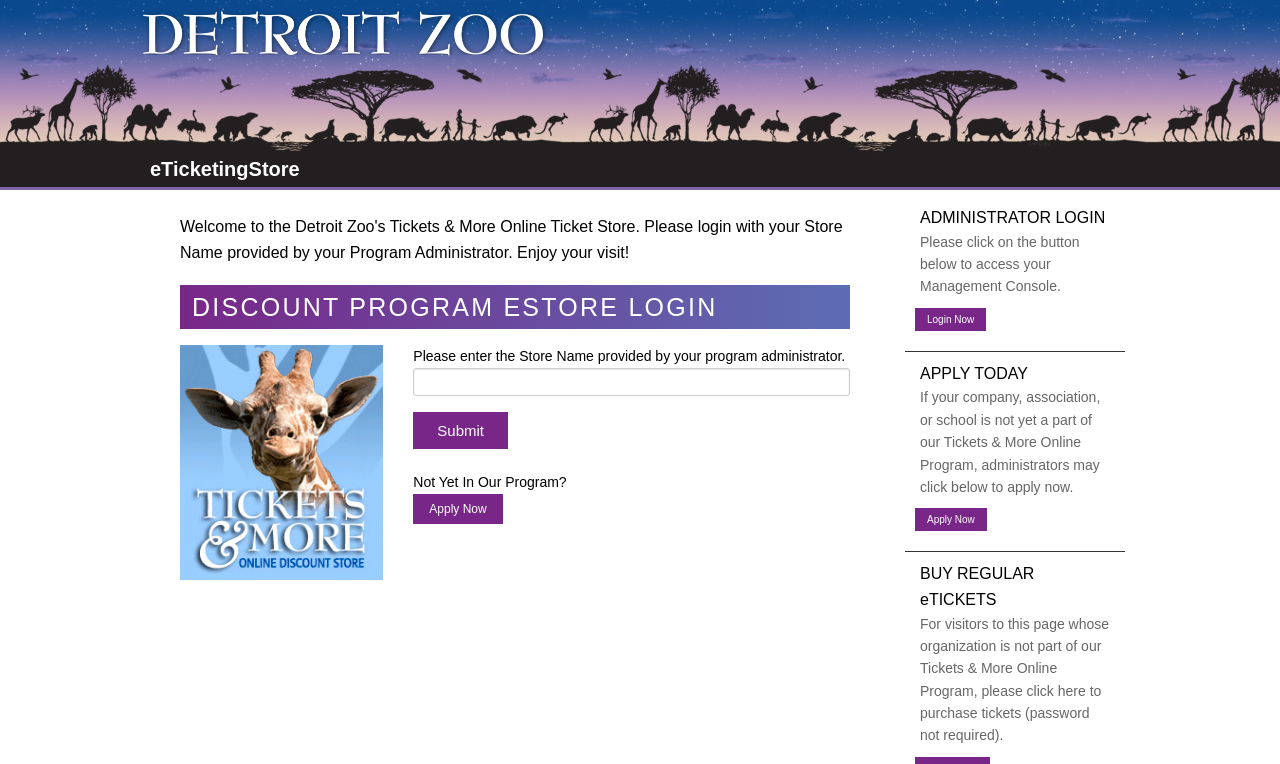Use a single word or phrase to answer the question:
What is the purpose of the 'Apply Now' link?

To apply for the Tickets & More Online Program